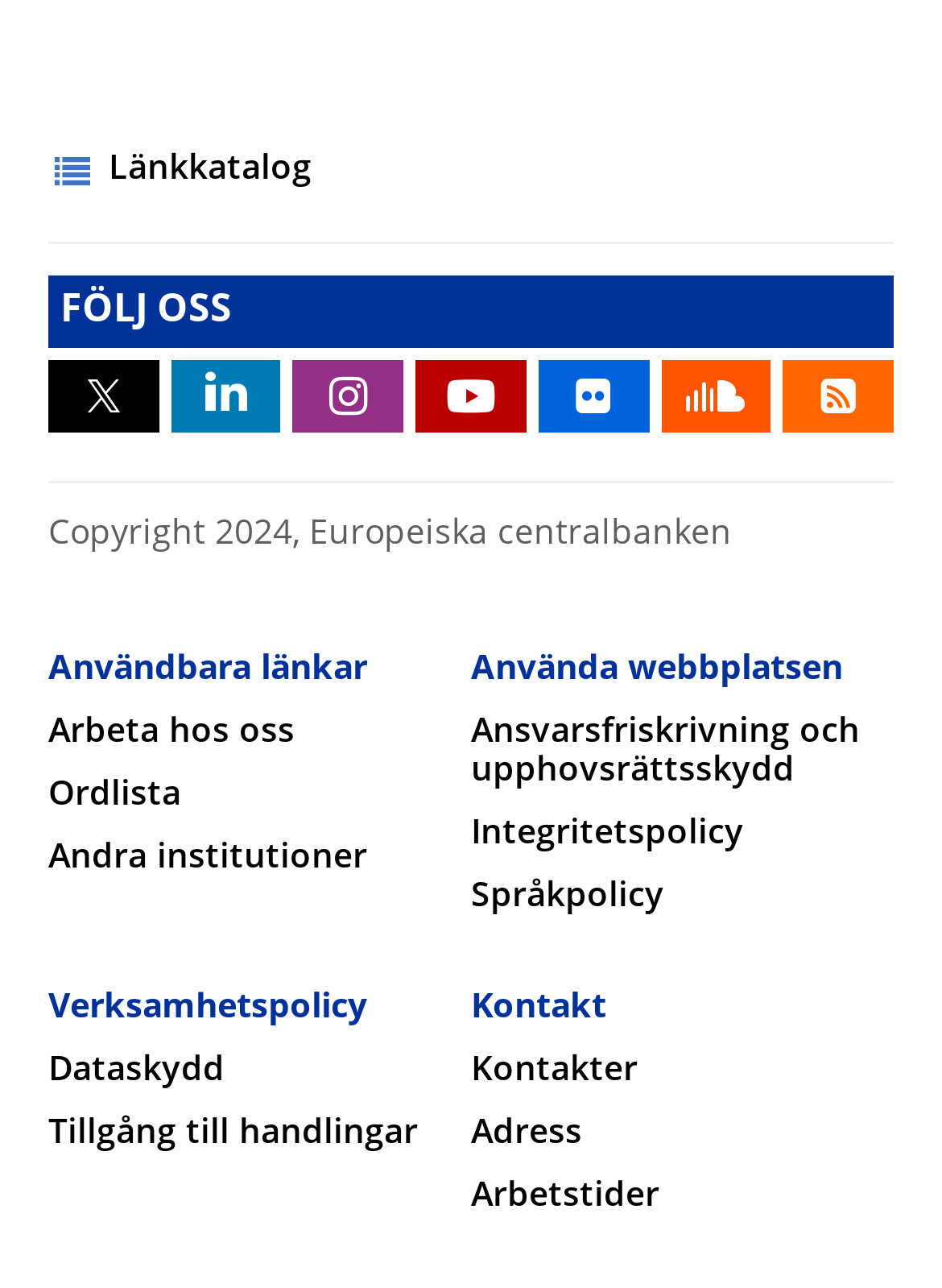Provide a short, one-word or phrase answer to the question below:
What is the last link available under 'Kontakt'?

Arbetstider